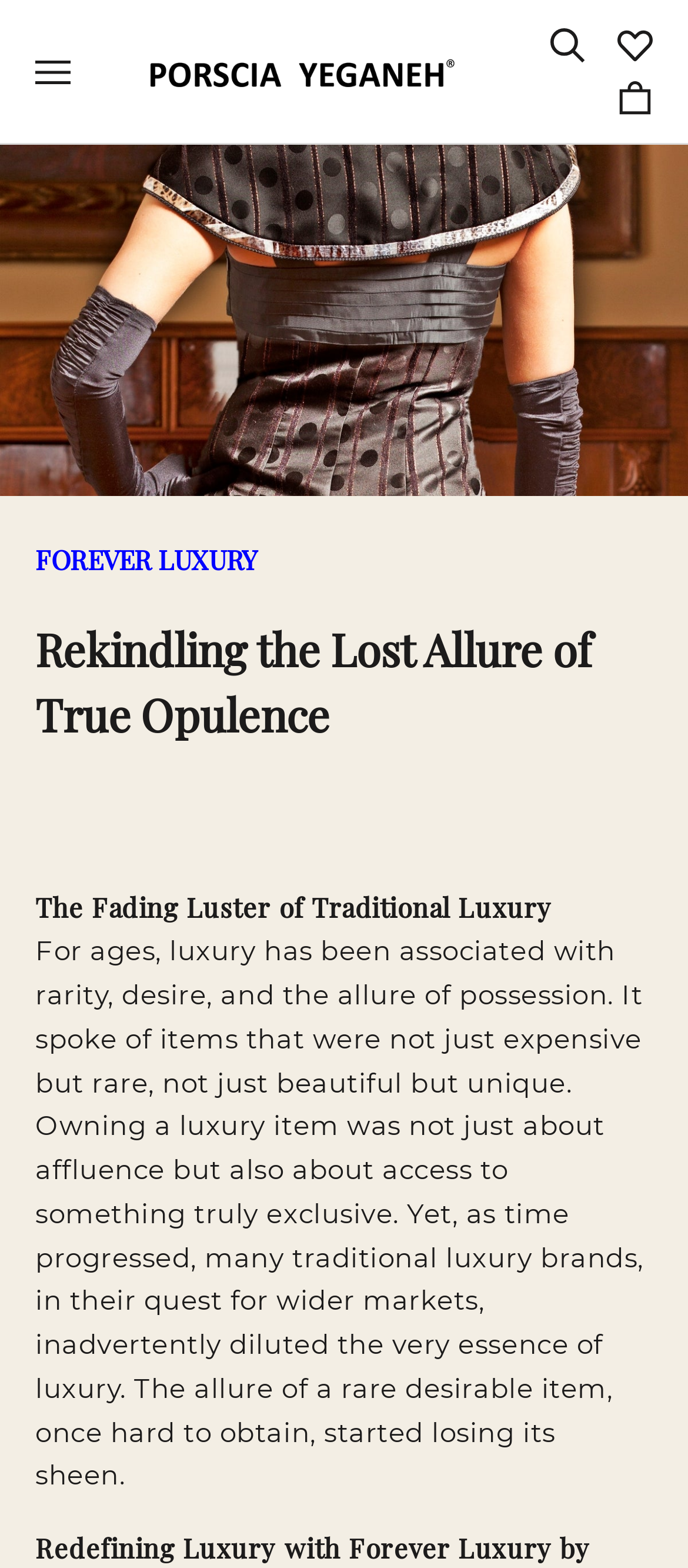What is the theme of the image below the navigation menu?
Answer with a single word or phrase by referring to the visual content.

ROYALTY COLLECTION